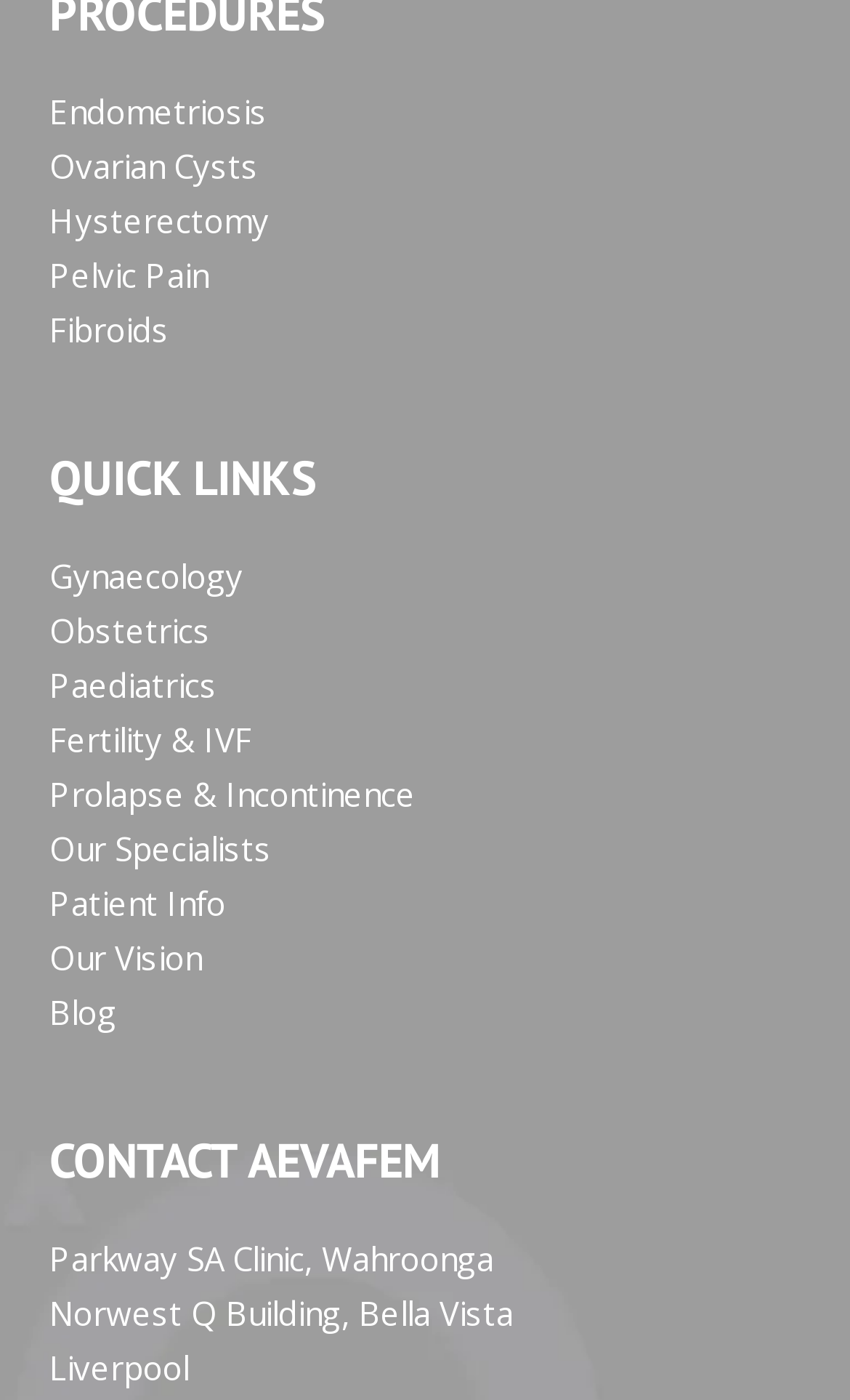Answer the following inquiry with a single word or phrase:
How many clinic locations are listed?

3